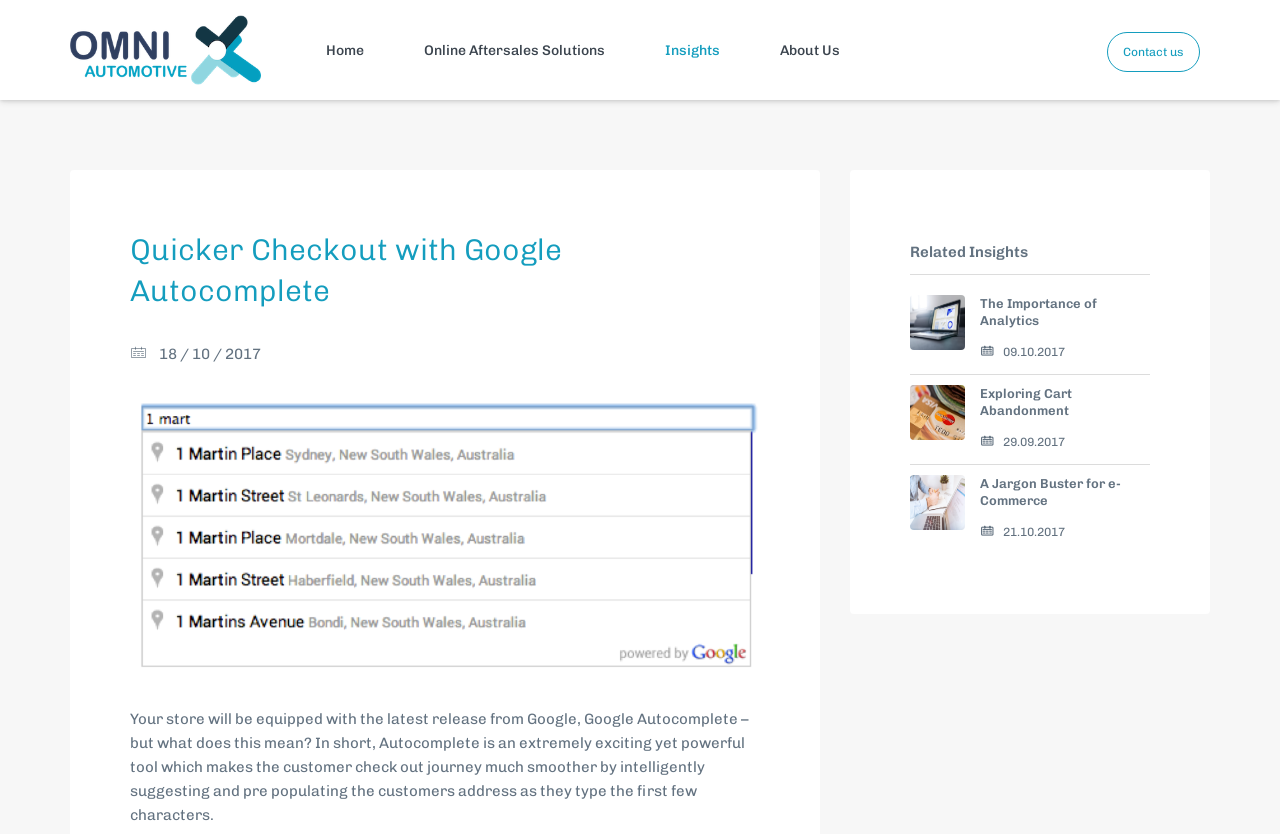What is the topic of the article with the image 'Cart Abandonment'?
Answer the question with a single word or phrase by looking at the picture.

Exploring Cart Abandonment